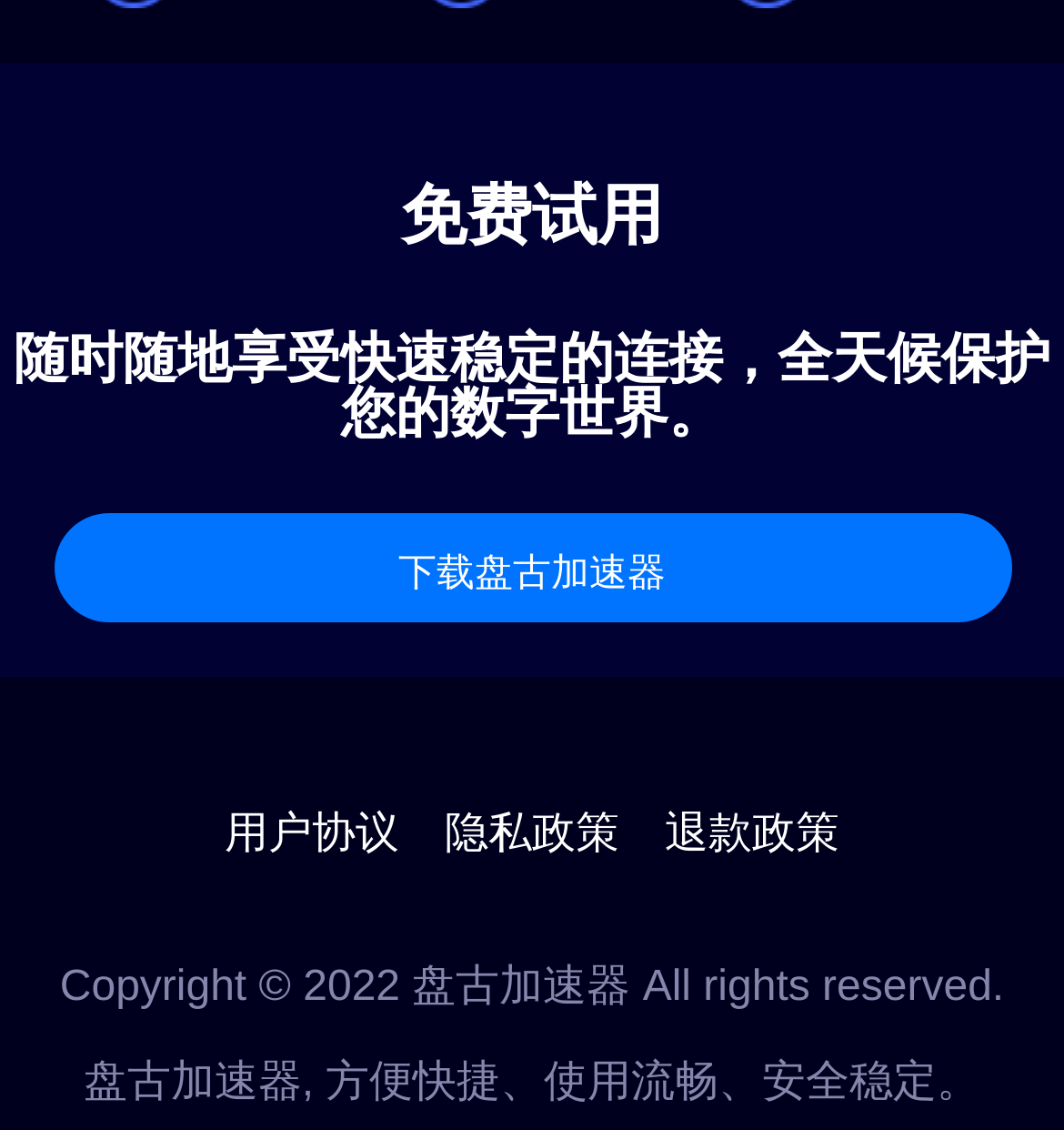Use a single word or phrase to answer the question:
What is the purpose of the accelerator?

快速稳定的连接